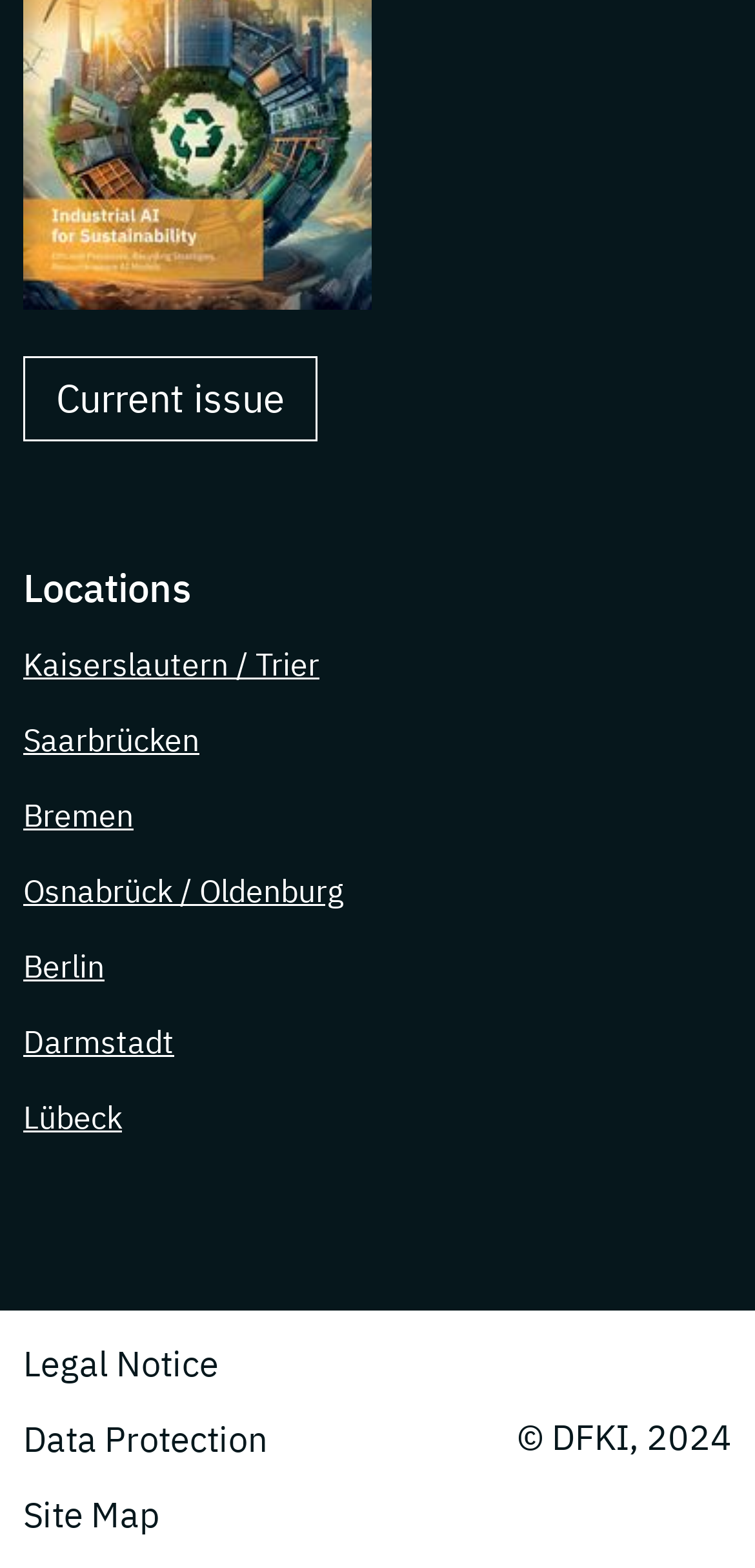Can you find the bounding box coordinates for the element that needs to be clicked to execute this instruction: "Go to Kaiserslautern / Trier location"? The coordinates should be given as four float numbers between 0 and 1, i.e., [left, top, right, bottom].

[0.031, 0.412, 0.423, 0.436]